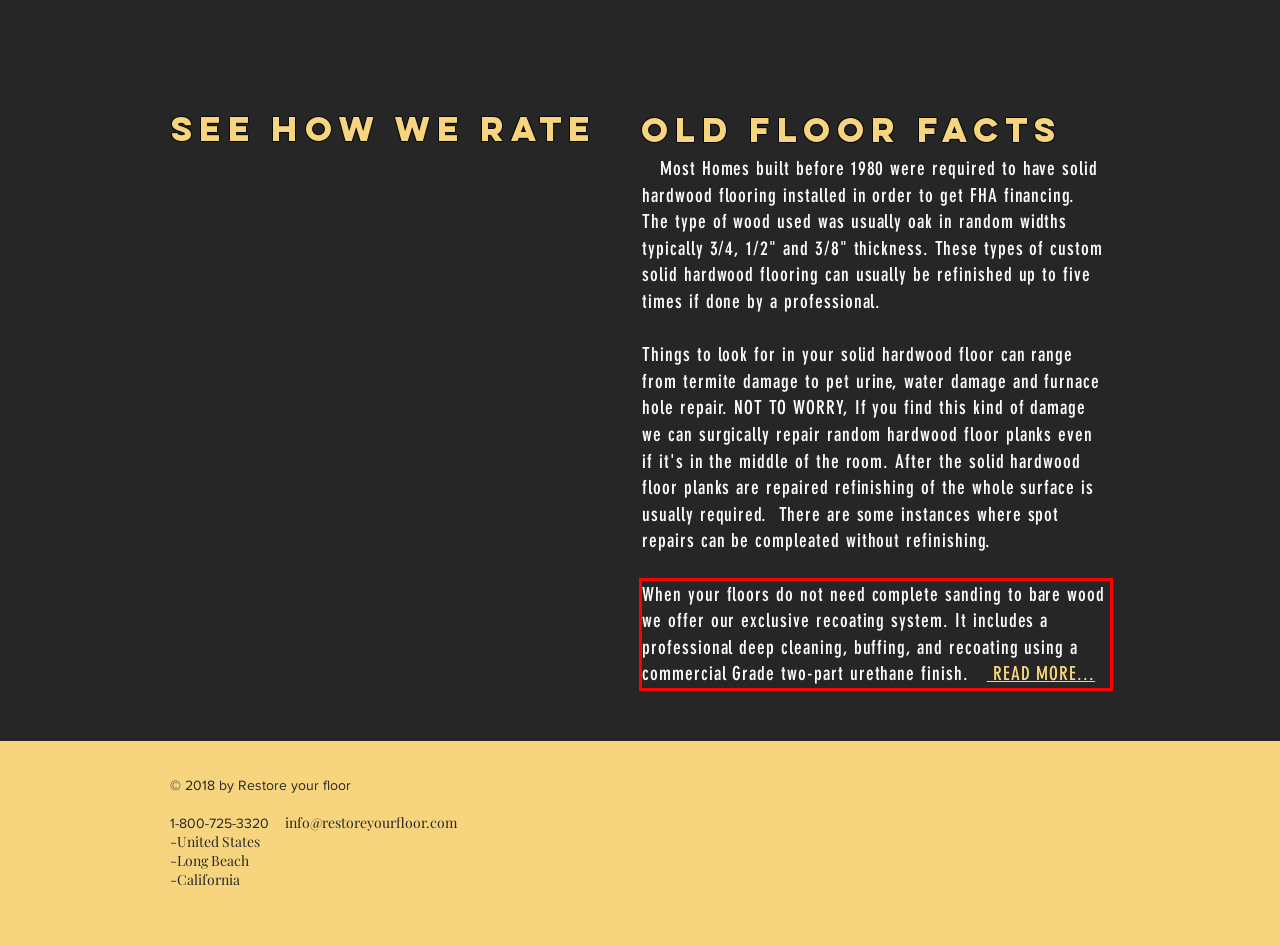Analyze the screenshot of a webpage where a red rectangle is bounding a UI element. Extract and generate the text content within this red bounding box.

When your floors do not need complete sanding to bare wood we offer our exclusive recoating system. It includes a professional deep cleaning, buffing, and recoating using a commercial Grade two-part urethane finish. READ MORE...